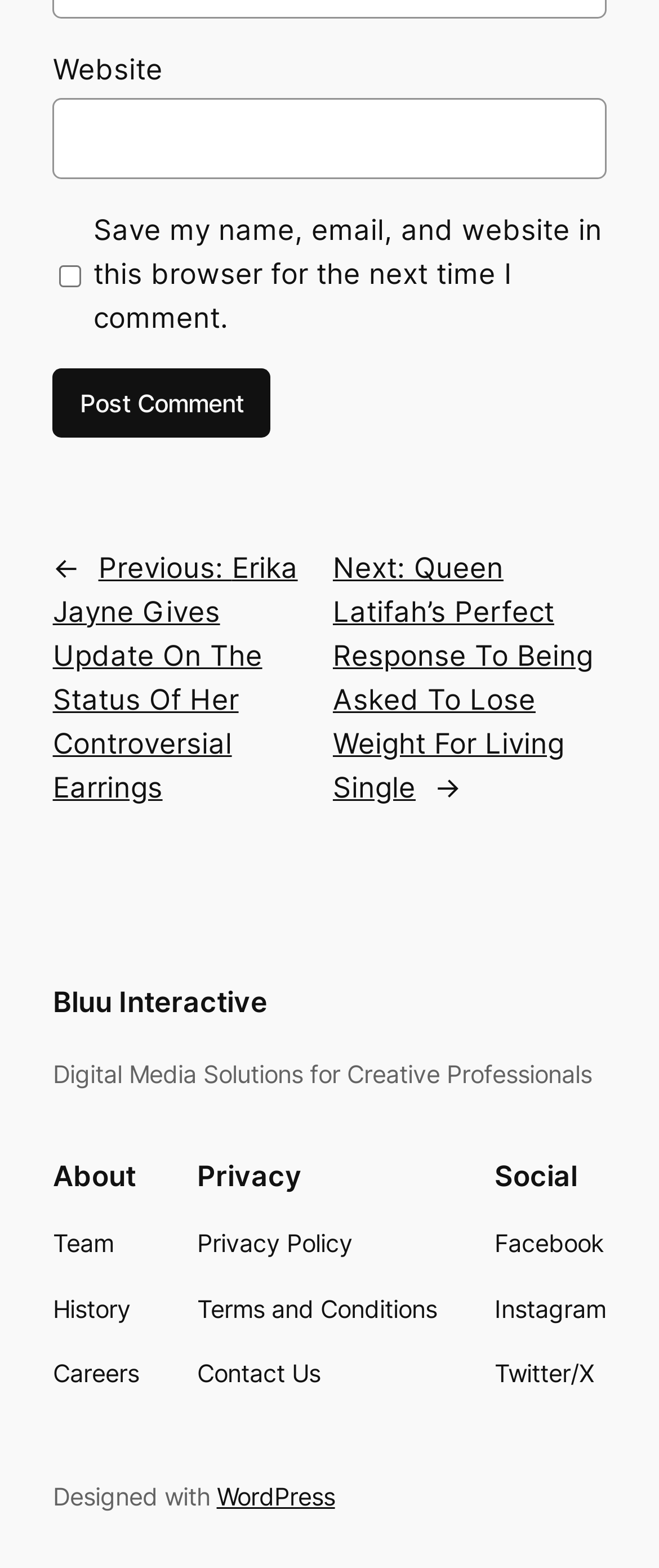Please identify the bounding box coordinates of the element on the webpage that should be clicked to follow this instruction: "Visit Bluu Interactive". The bounding box coordinates should be given as four float numbers between 0 and 1, formatted as [left, top, right, bottom].

[0.08, 0.628, 0.406, 0.65]